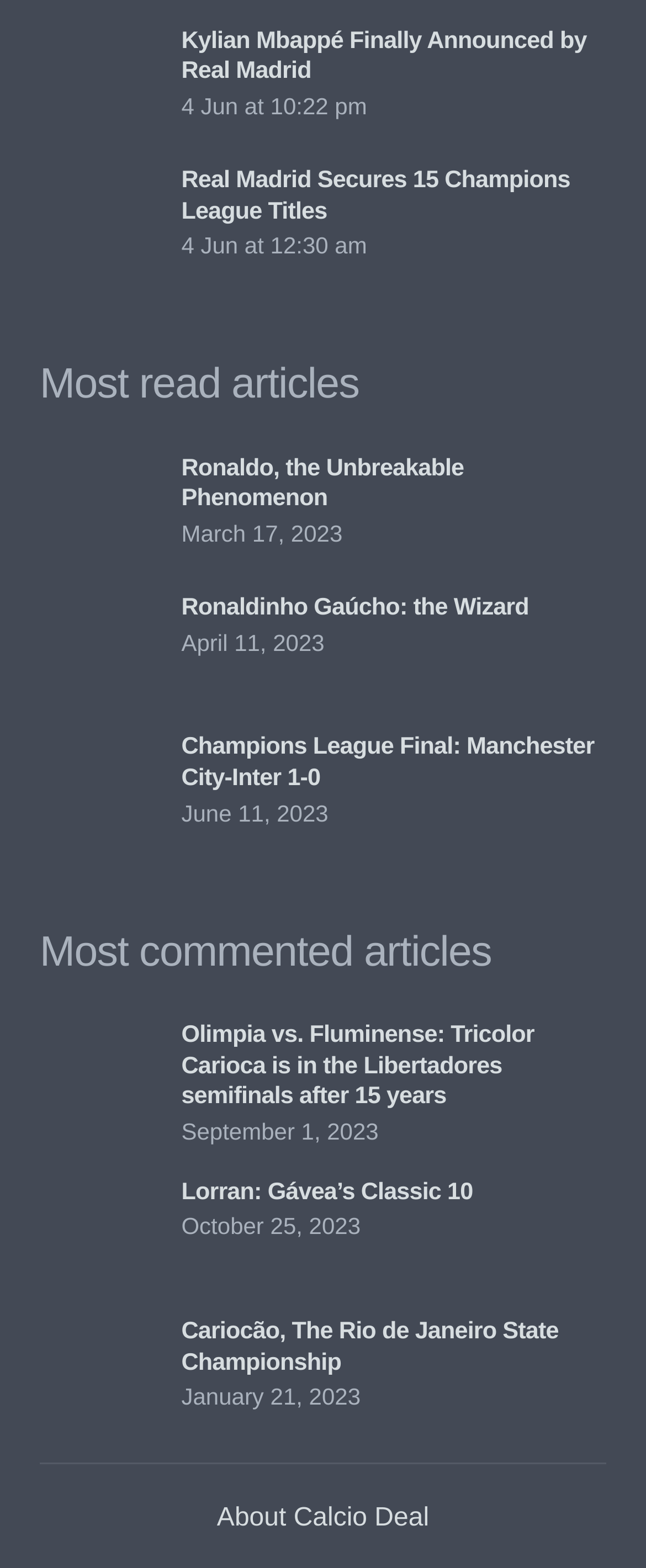Specify the bounding box coordinates of the area to click in order to execute this command: 'Check out the article about Lorran, Gávea's classic 10'. The coordinates should consist of four float numbers ranging from 0 to 1, and should be formatted as [left, top, right, bottom].

[0.062, 0.756, 0.237, 0.774]